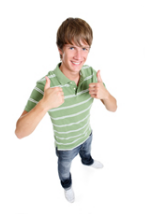Answer the following inquiry with a single word or phrase:
What is the student's emotional state?

Cheerful and confident